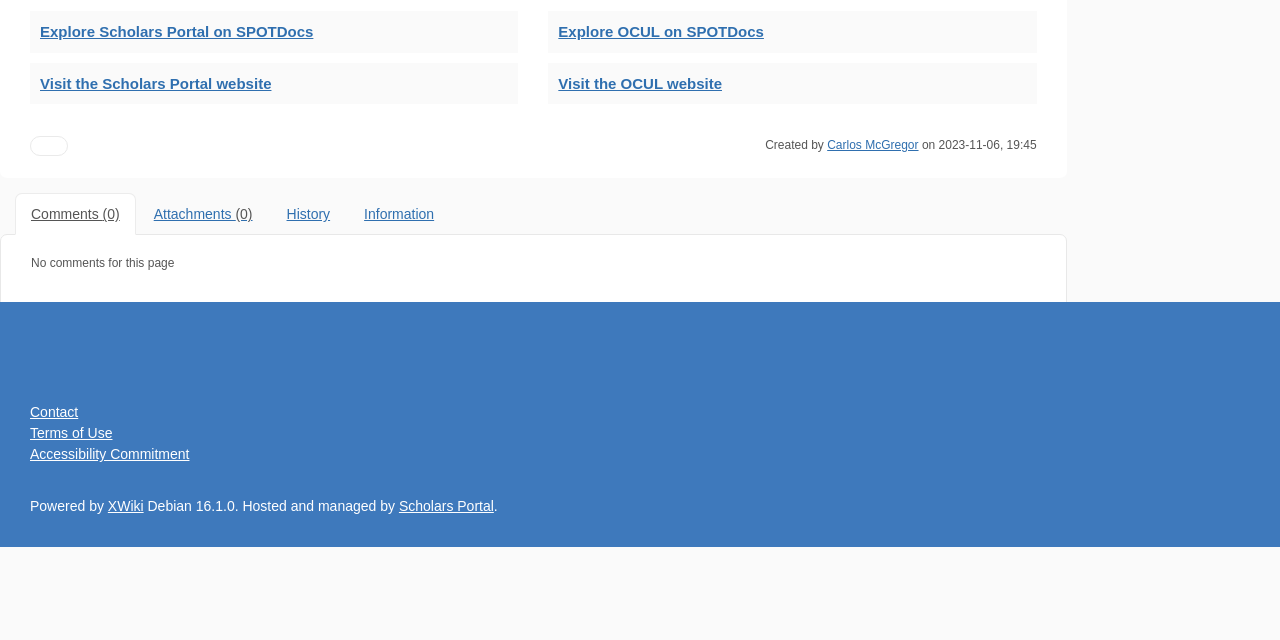Show the bounding box coordinates for the HTML element as described: "Terms of Use".

[0.023, 0.665, 0.088, 0.69]